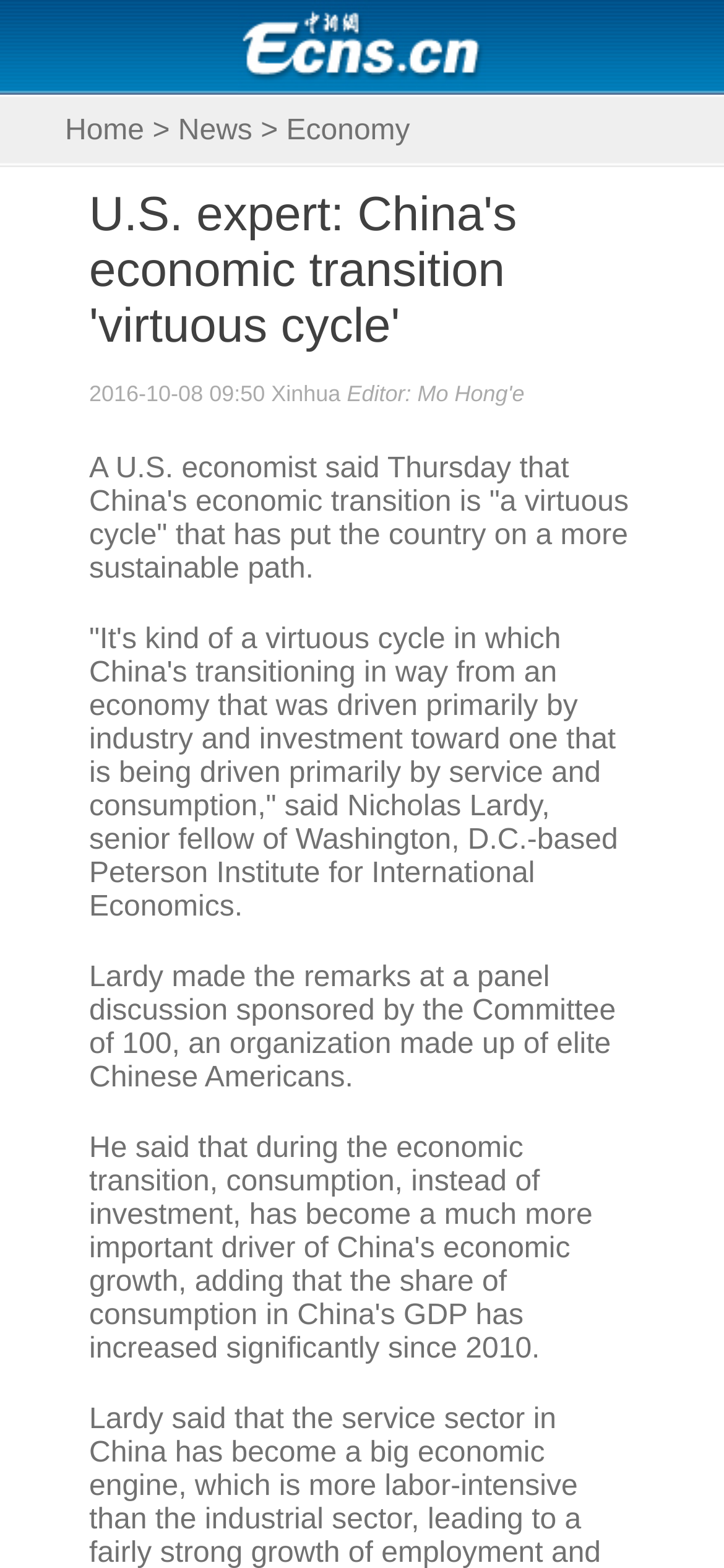What is the category of the current news?
Using the details from the image, give an elaborate explanation to answer the question.

I determined the category of the current news by looking at the navigation menu at the top of the webpage, where I found links to different categories such as 'Home', 'News', and 'Economy'. The current news is categorized under 'Economy' because the link 'Economy' is highlighted or selected.